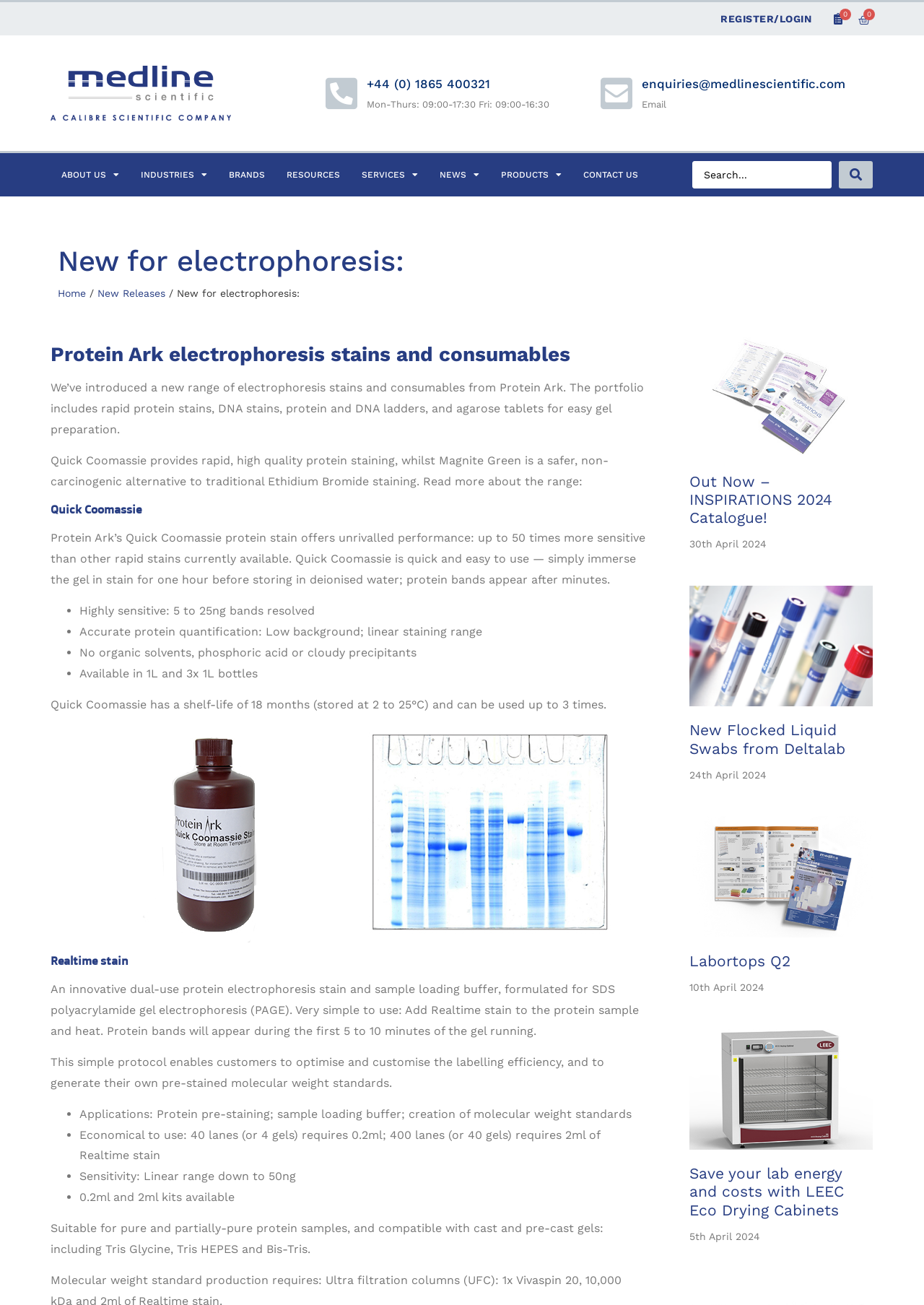Use the information in the screenshot to answer the question comprehensively: What is the benefit of using Quick Coomassie protein stain?

The benefit of using Quick Coomassie protein stain can be found in the section describing its features, where it is listed as 'Highly sensitive: 5 to 25ng bands resolved'.